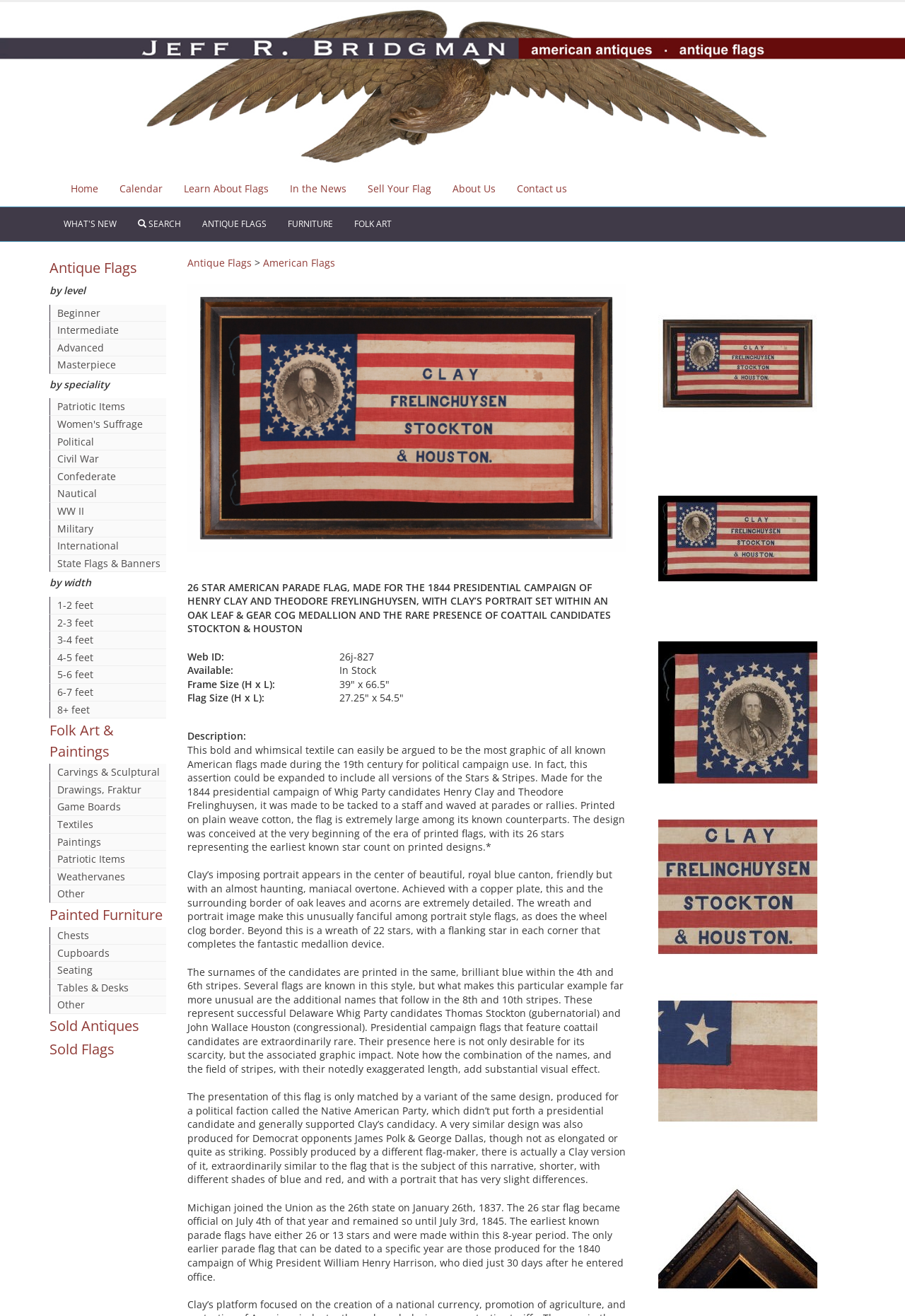Locate the bounding box coordinates of the element I should click to achieve the following instruction: "Learn about flags".

[0.191, 0.13, 0.309, 0.157]